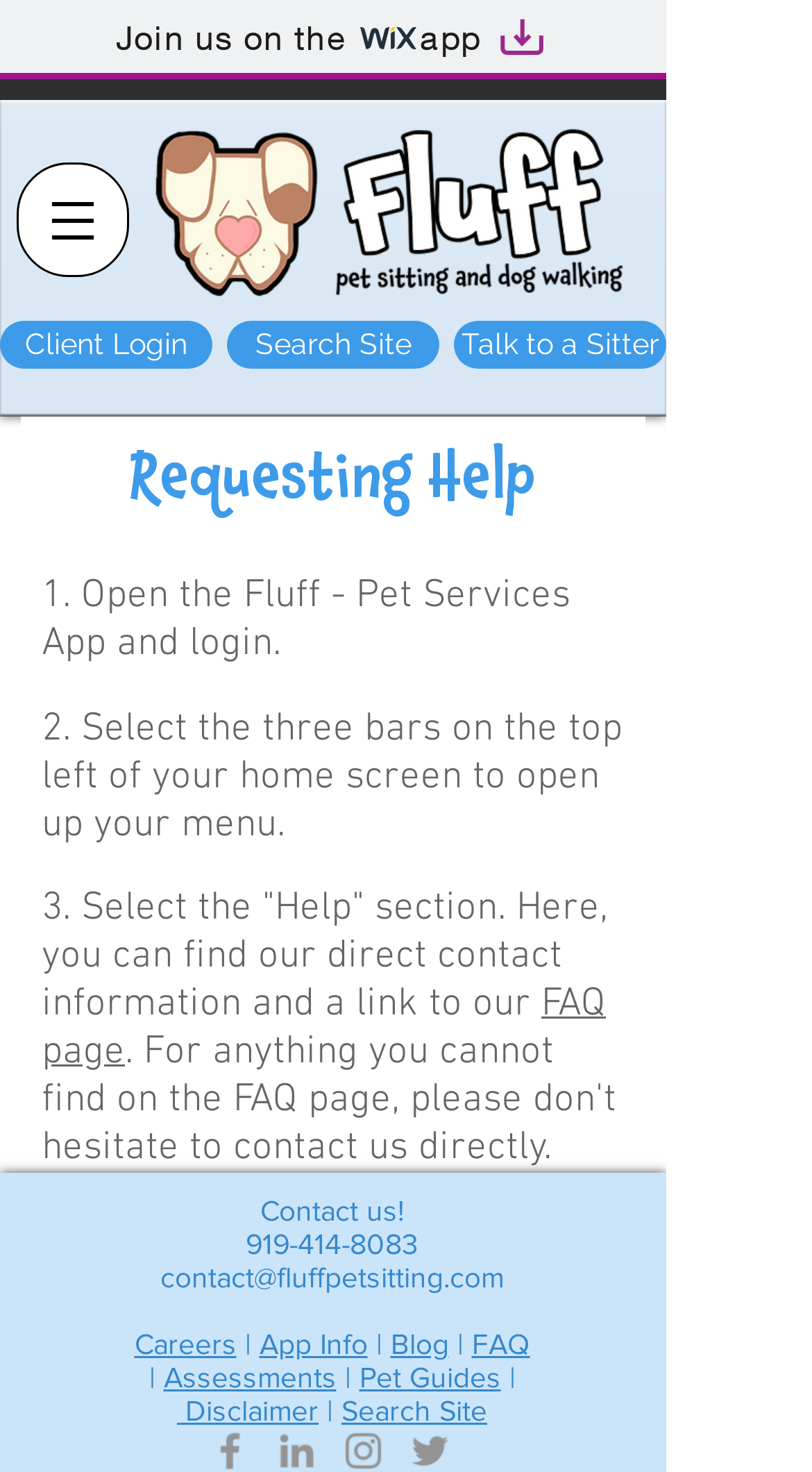Identify the bounding box coordinates necessary to click and complete the given instruction: "Visit the FAQ page".

[0.051, 0.667, 0.746, 0.732]